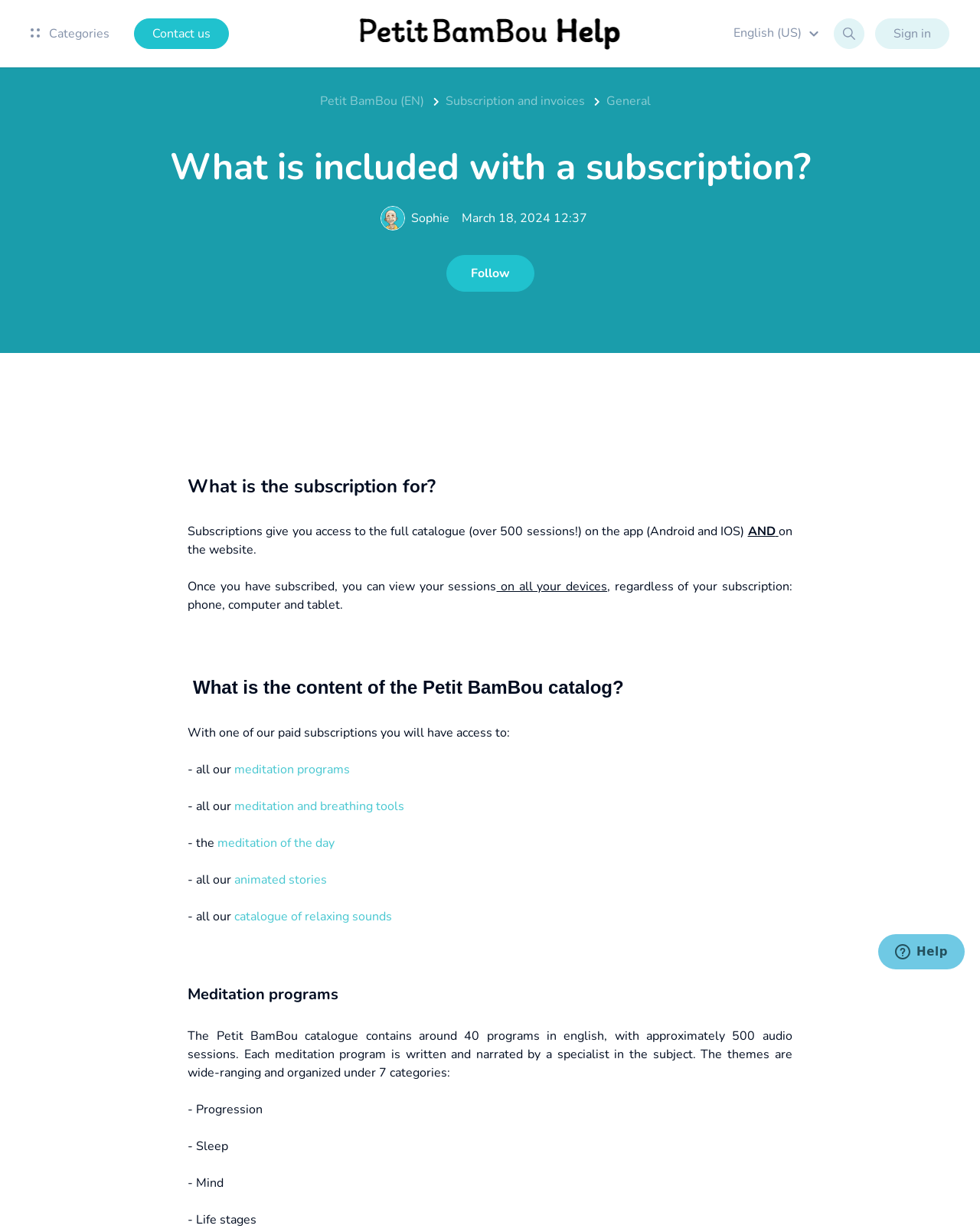What is the theme of the 'Mind' category in the meditation programs?
Please provide a comprehensive answer based on the information in the image.

The webpage mentions that the meditation programs are organized under 7 categories, including 'Mind', but it does not specify the theme or content of the 'Mind' category.